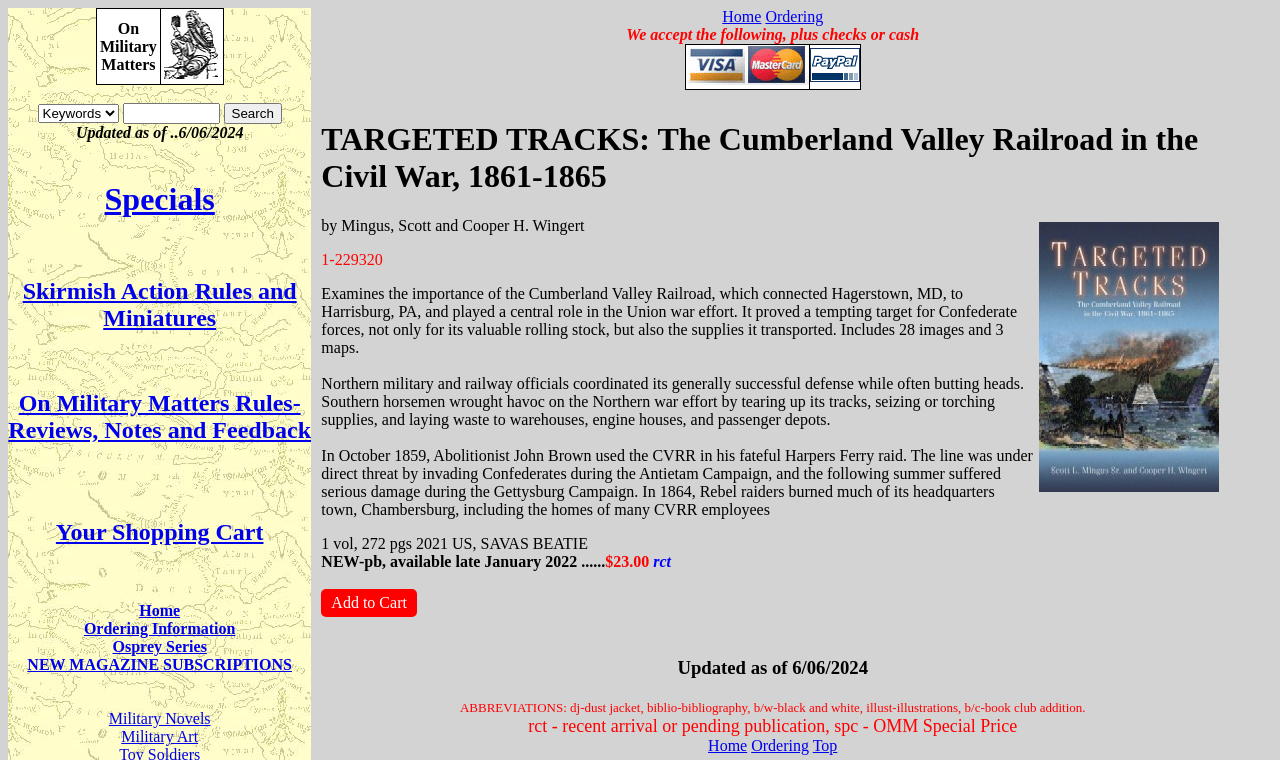Please provide a one-word or short phrase answer to the question:
What is the publication year of this book?

2021